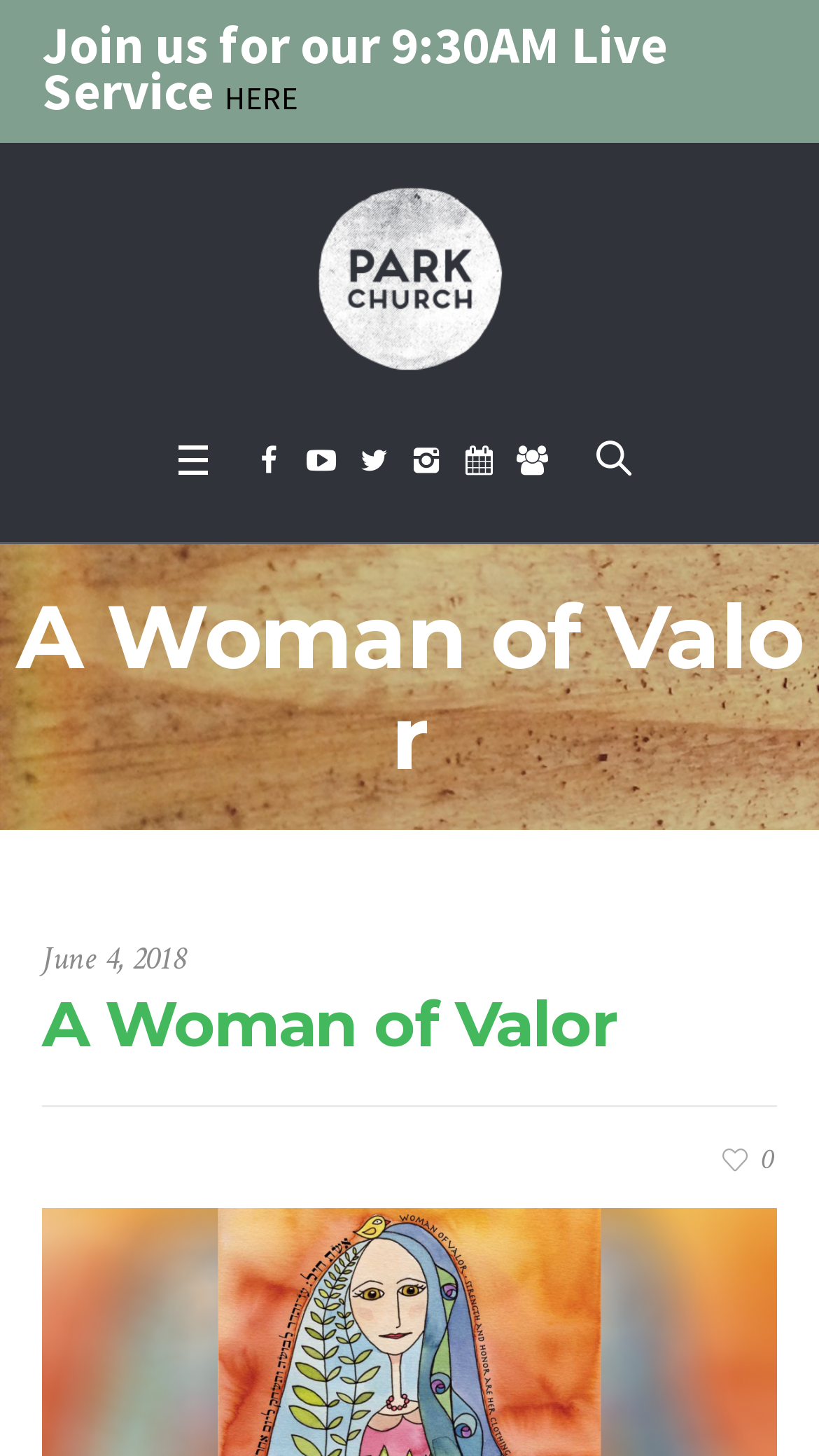What is the date of the sermon?
Please answer using one word or phrase, based on the screenshot.

June 4, 2018